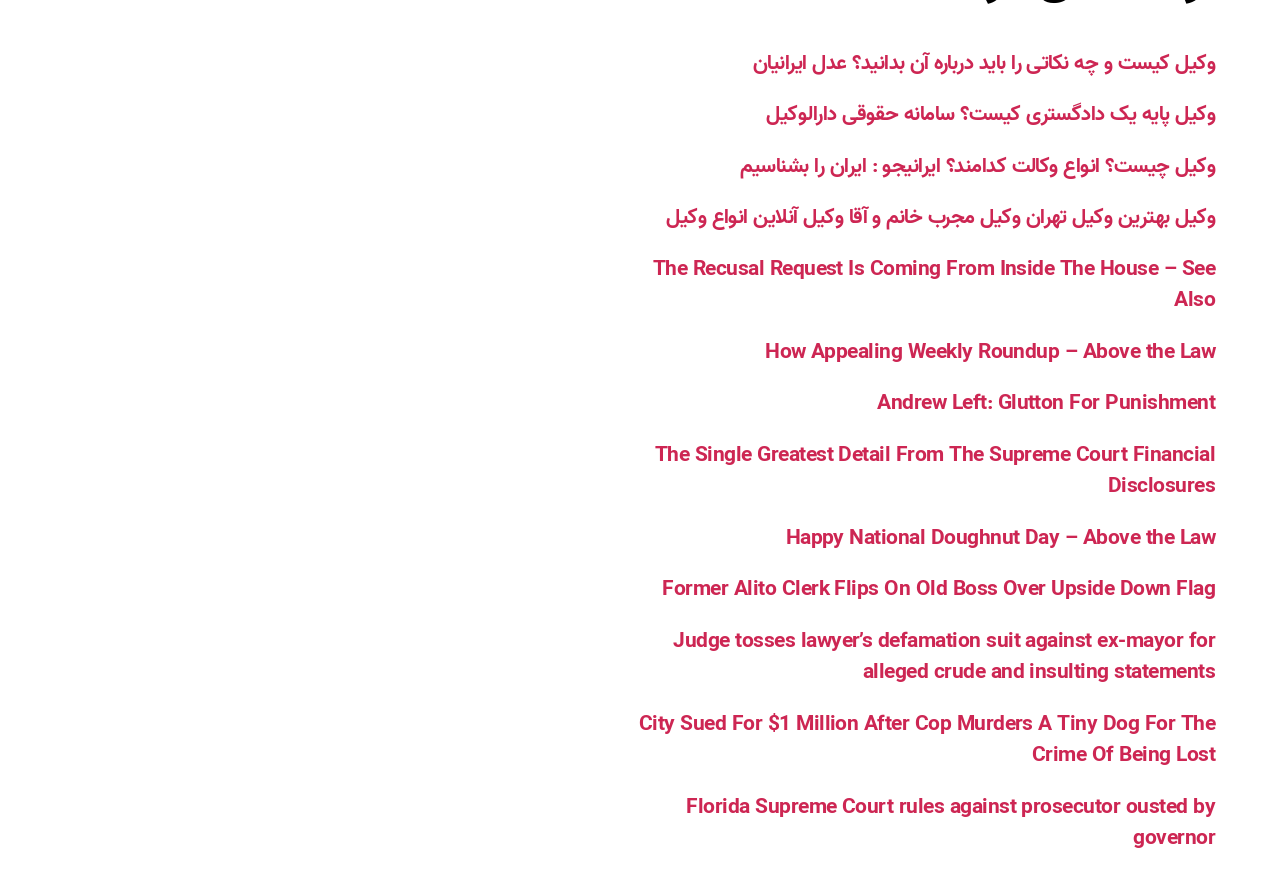Answer in one word or a short phrase: 
Are the links on this webpage related to a specific country?

Yes